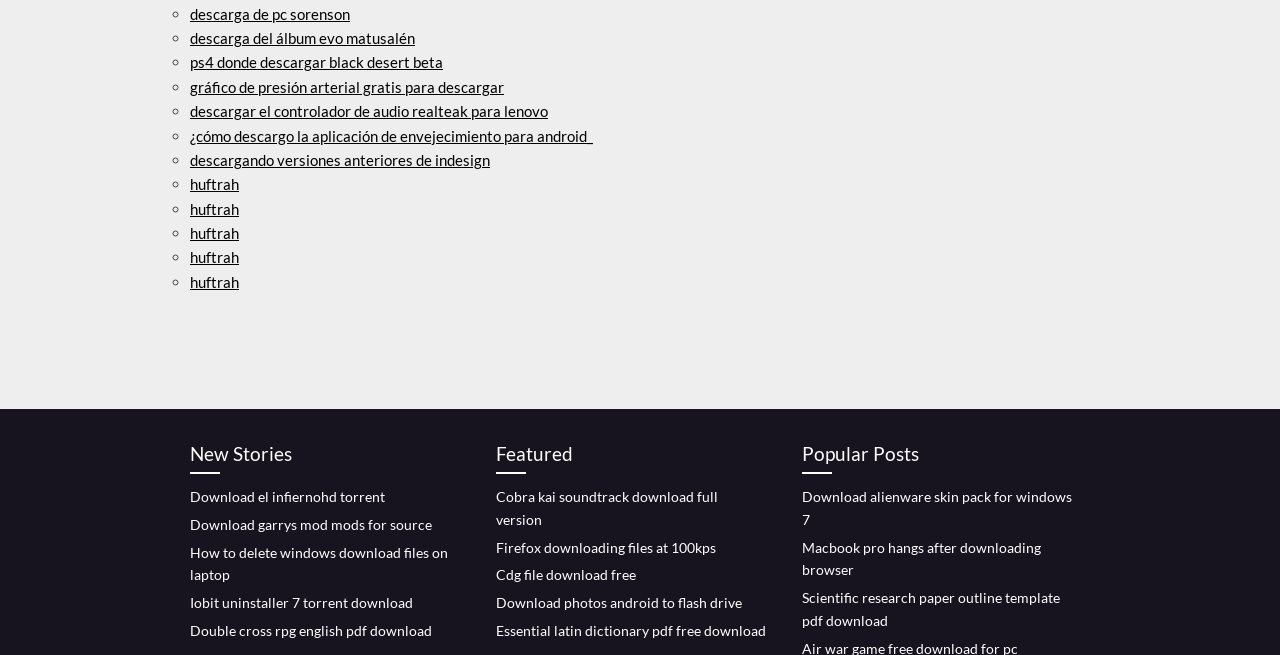Using the element description descarga de pc sorenson, predict the bounding box coordinates for the UI element. Provide the coordinates in (top-left x, top-left y, bottom-right x, bottom-right y) format with values ranging from 0 to 1.

[0.148, 0.007, 0.273, 0.035]